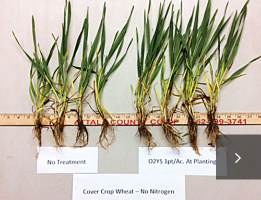Please give a one-word or short phrase response to the following question: 
What is the purpose of the measuring ruler in the image?

To show height difference